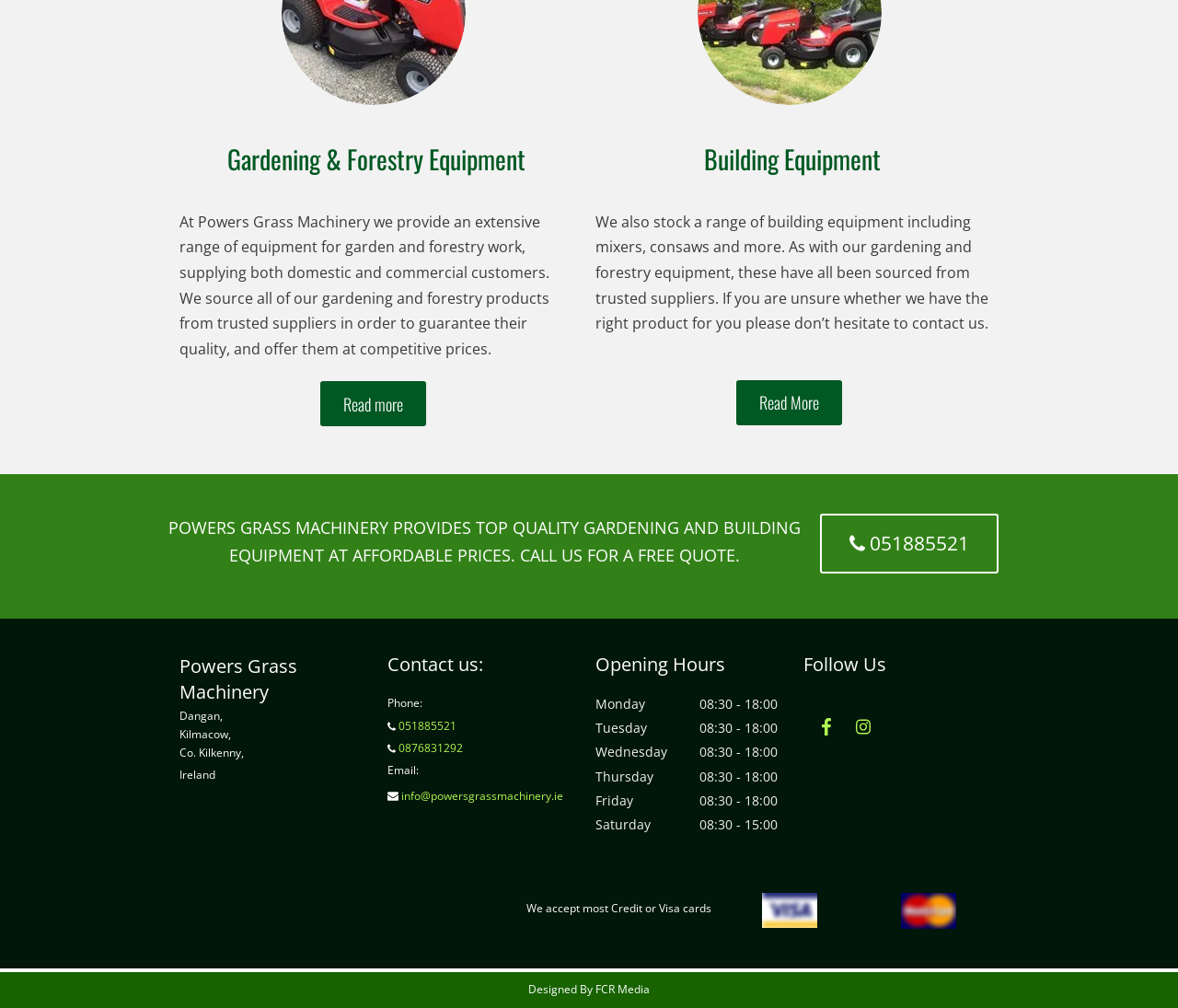Does Powers Grass Machinery accept Visa cards?
Look at the screenshot and respond with one word or a short phrase.

Yes